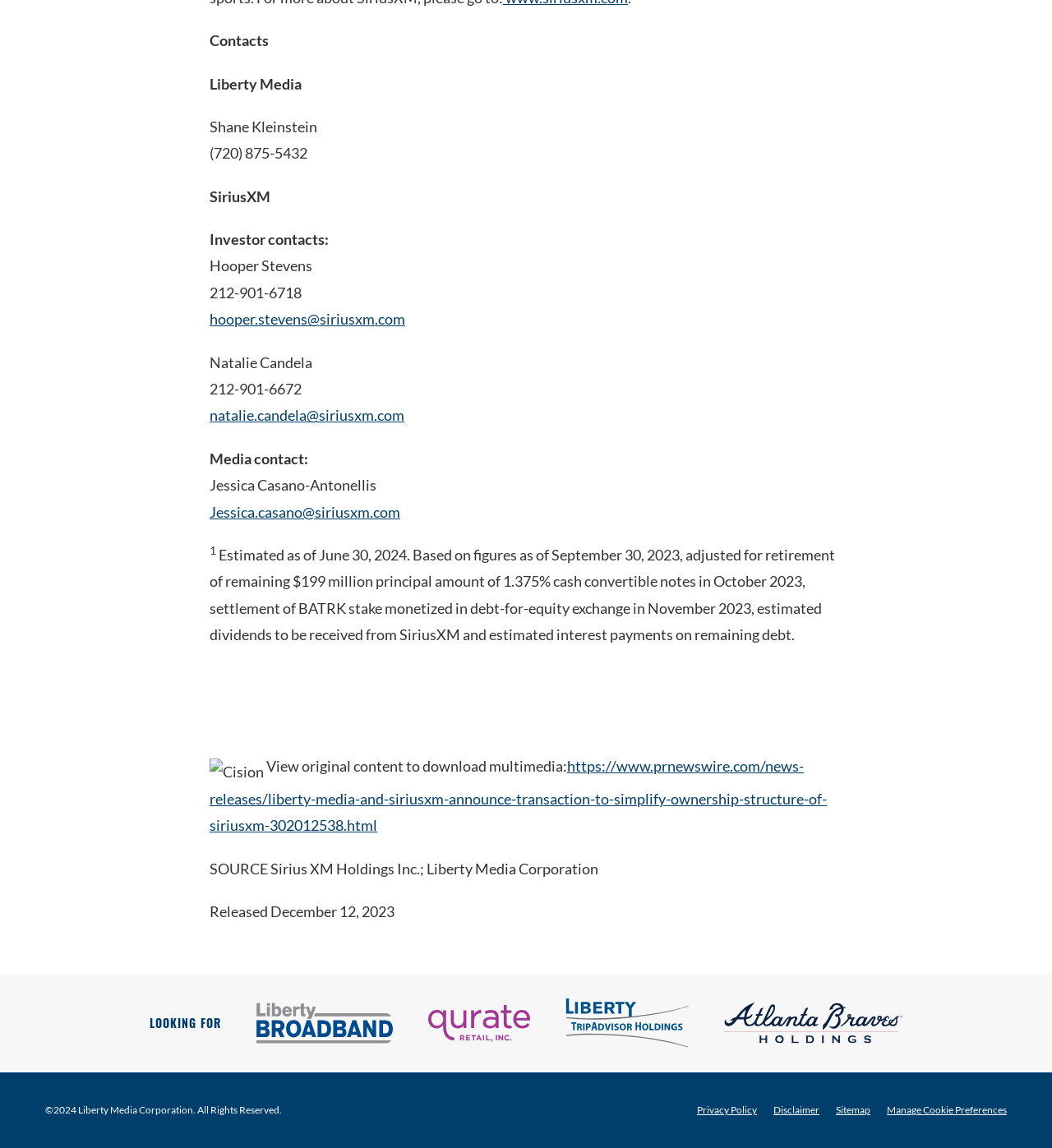Please specify the bounding box coordinates of the area that should be clicked to accomplish the following instruction: "Visit Liberty Broadband". The coordinates should consist of four float numbers between 0 and 1, i.e., [left, top, right, bottom].

[0.244, 0.874, 0.374, 0.909]